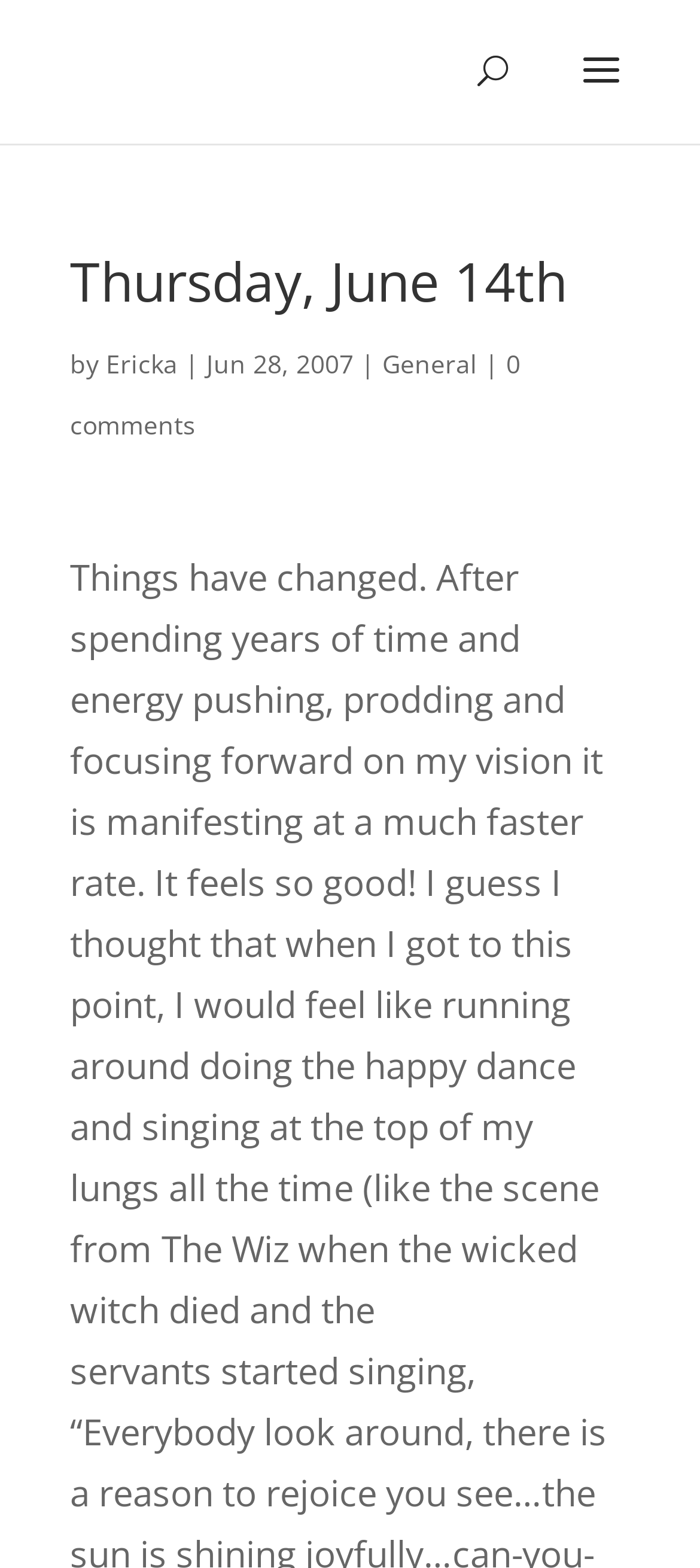Refer to the image and answer the question with as much detail as possible: Is there a search bar on the webpage?

I found the search bar by looking at the element with the placeholder text 'search' which is located at the top of the webpage, above the heading 'Thursday, June 14th'.